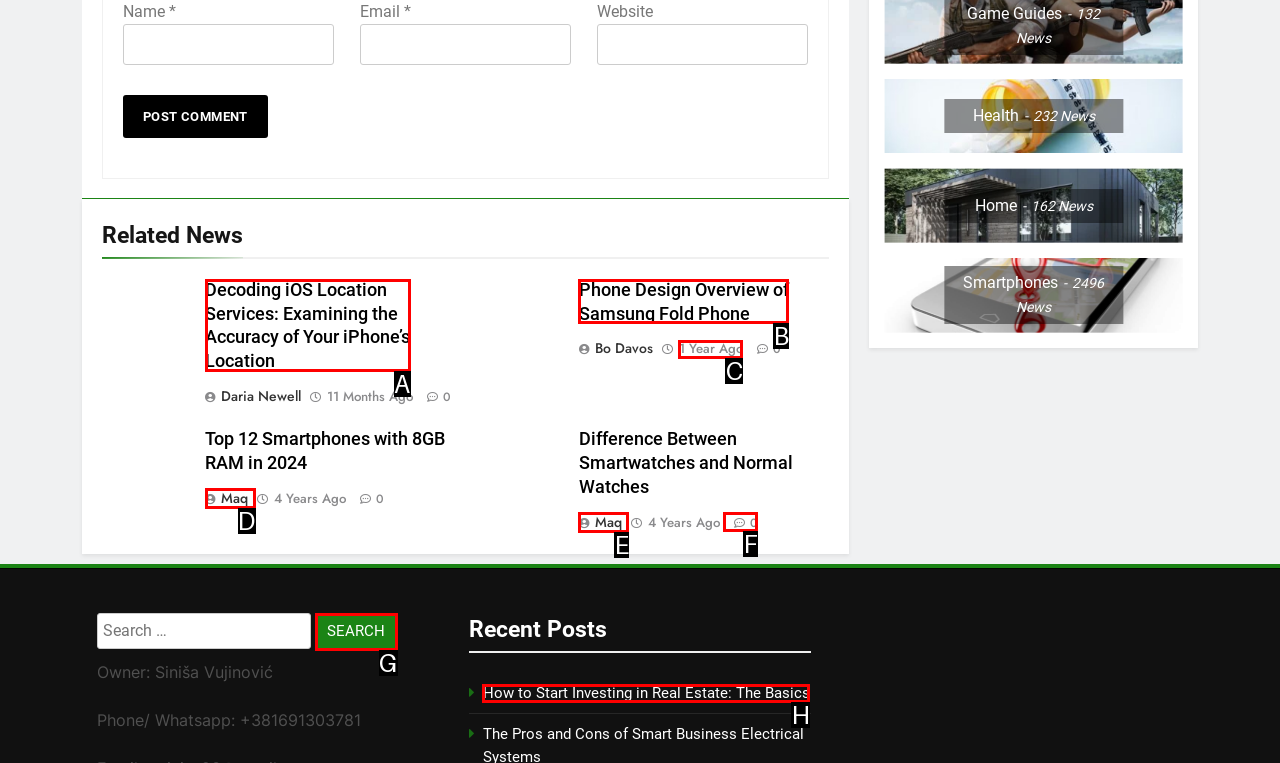From the description: Maq, select the HTML element that fits best. Reply with the letter of the appropriate option.

D